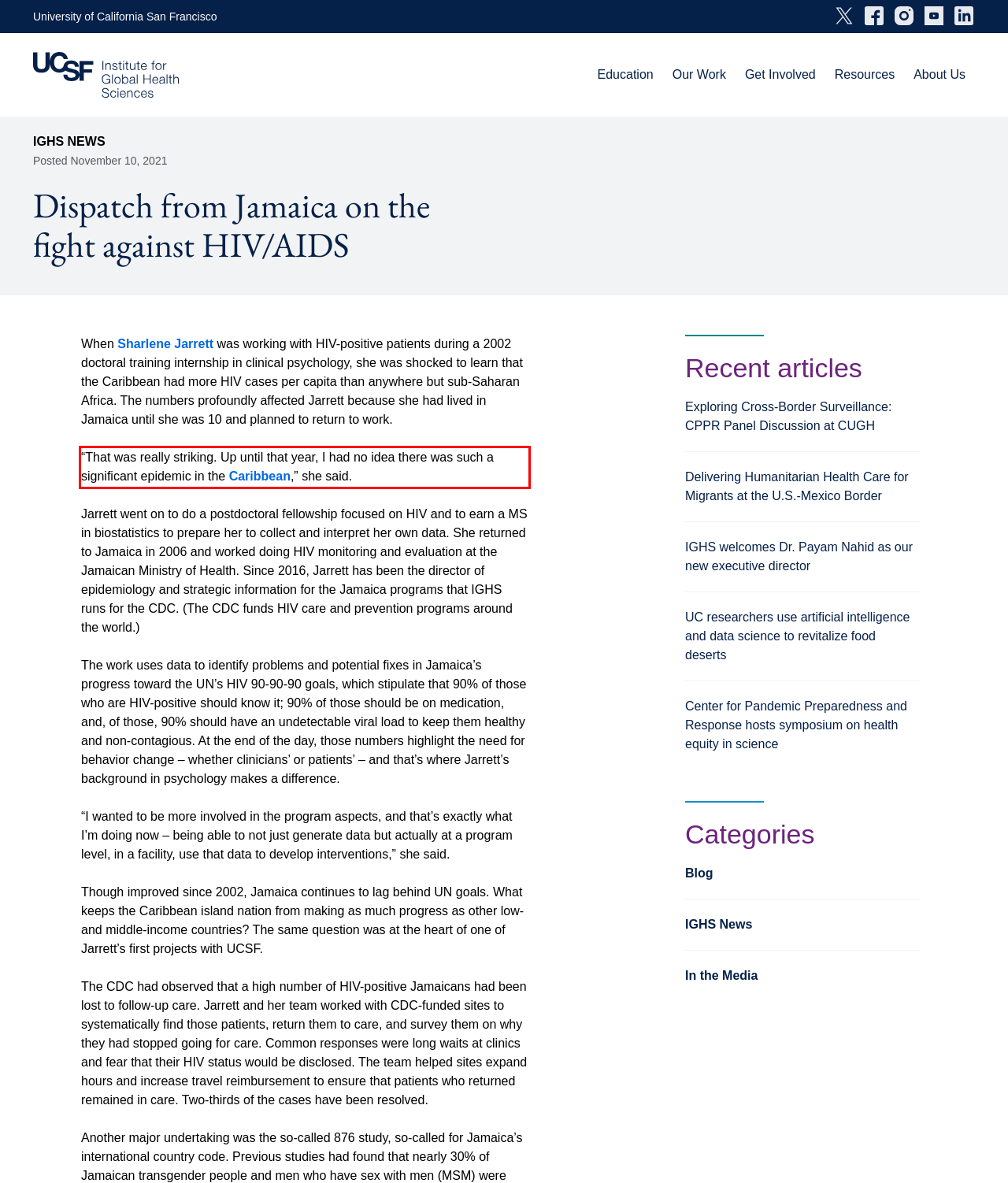Within the provided webpage screenshot, find the red rectangle bounding box and perform OCR to obtain the text content.

“That was really striking. Up until that year, I had no idea there was such a significant epidemic in the Caribbean,” she said.